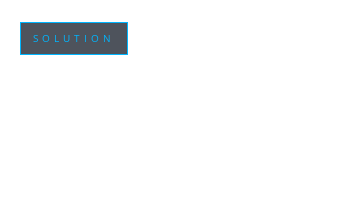Answer the question in one word or a short phrase:
What is the purpose of the visual element?

Promoting services